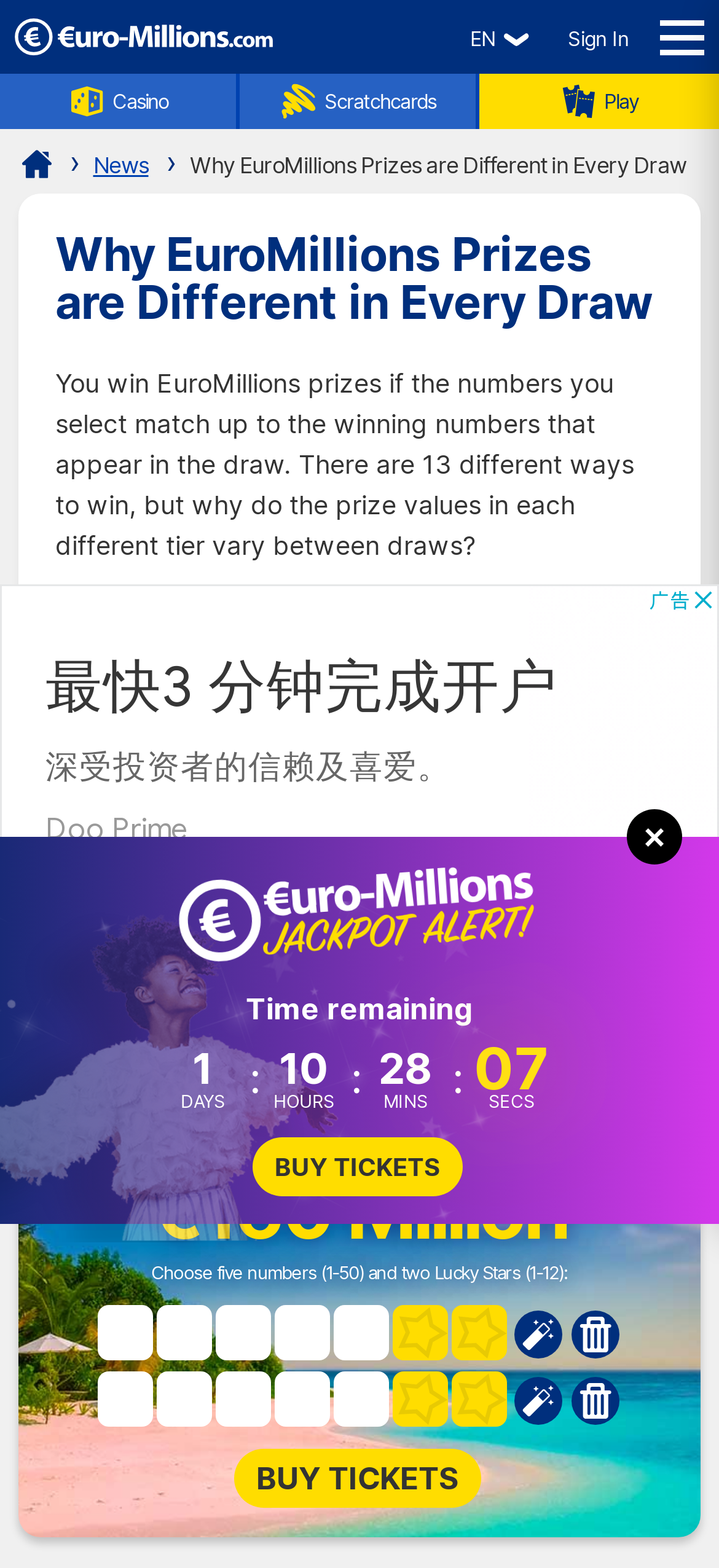What is the maximum value of the Lucky Stars?
Examine the screenshot and reply with a single word or phrase.

12